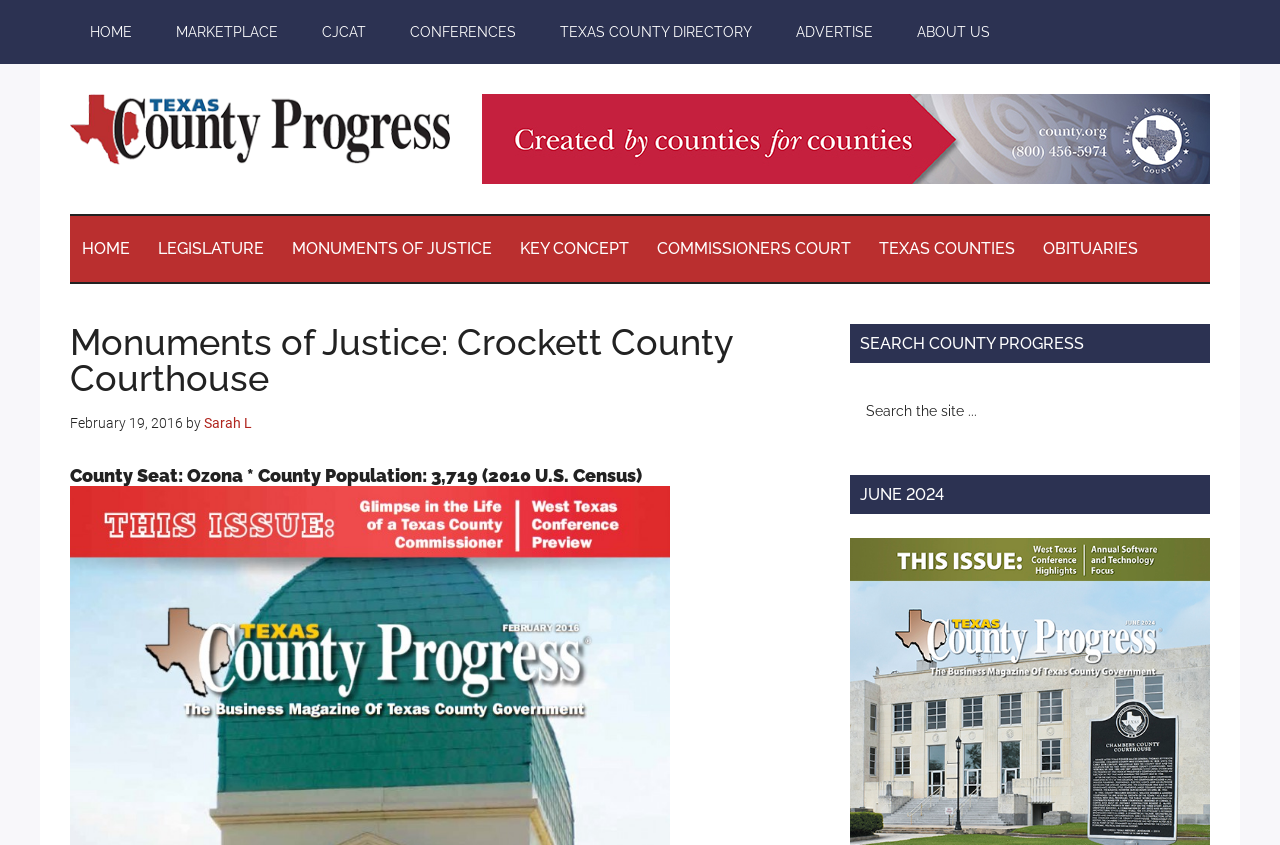What is the name of the publication that this webpage is a part of?
Please provide a single word or phrase answer based on the image.

Texas County Progress